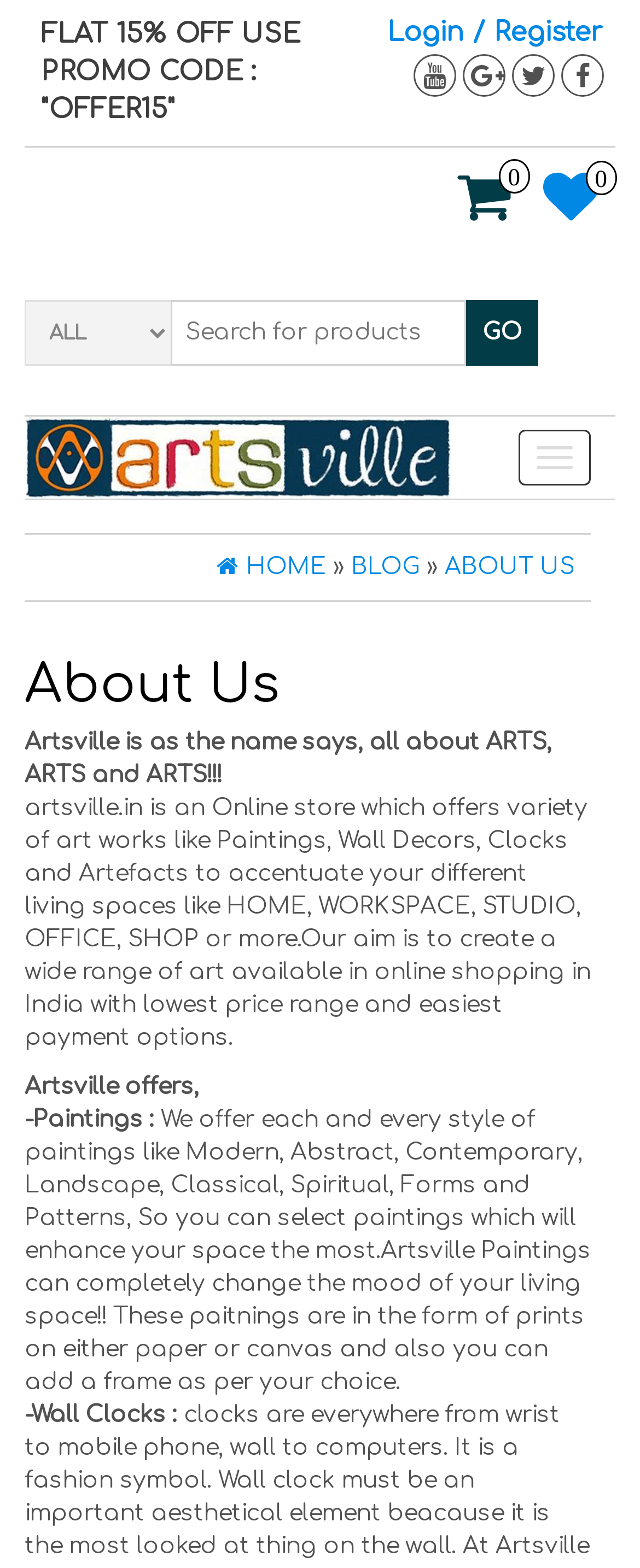What is the promo code for 15% off?
Please give a well-detailed answer to the question.

The promo code is mentioned in the static text element at the top of the page, which says 'FLAT 15% OFF USE PROMO CODE : "OFFER15"'.